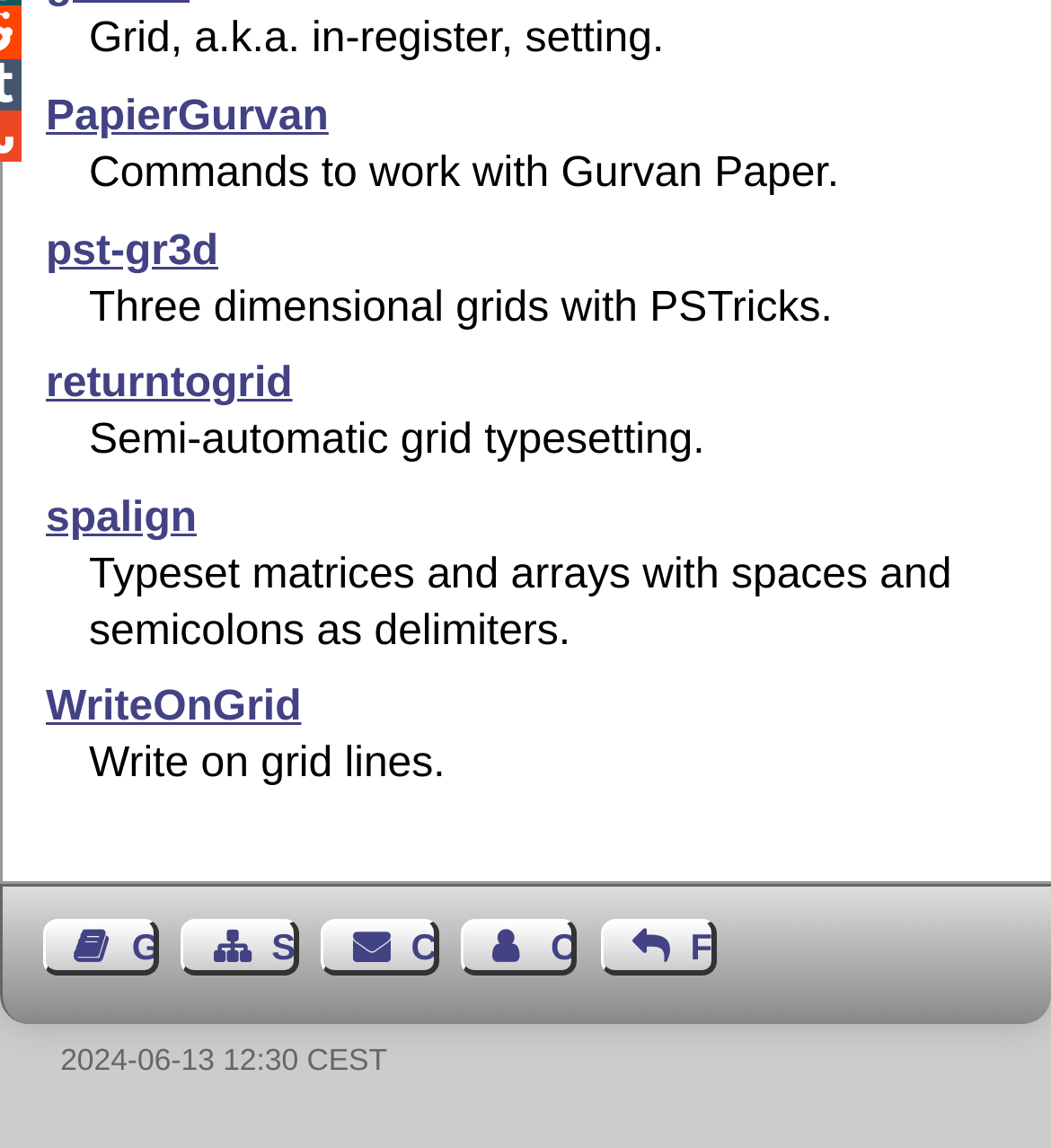Please predict the bounding box coordinates (top-left x, top-left y, bottom-right x, bottom-right y) for the UI element in the screenshot that fits the description: Contact

[0.306, 0.801, 0.417, 0.85]